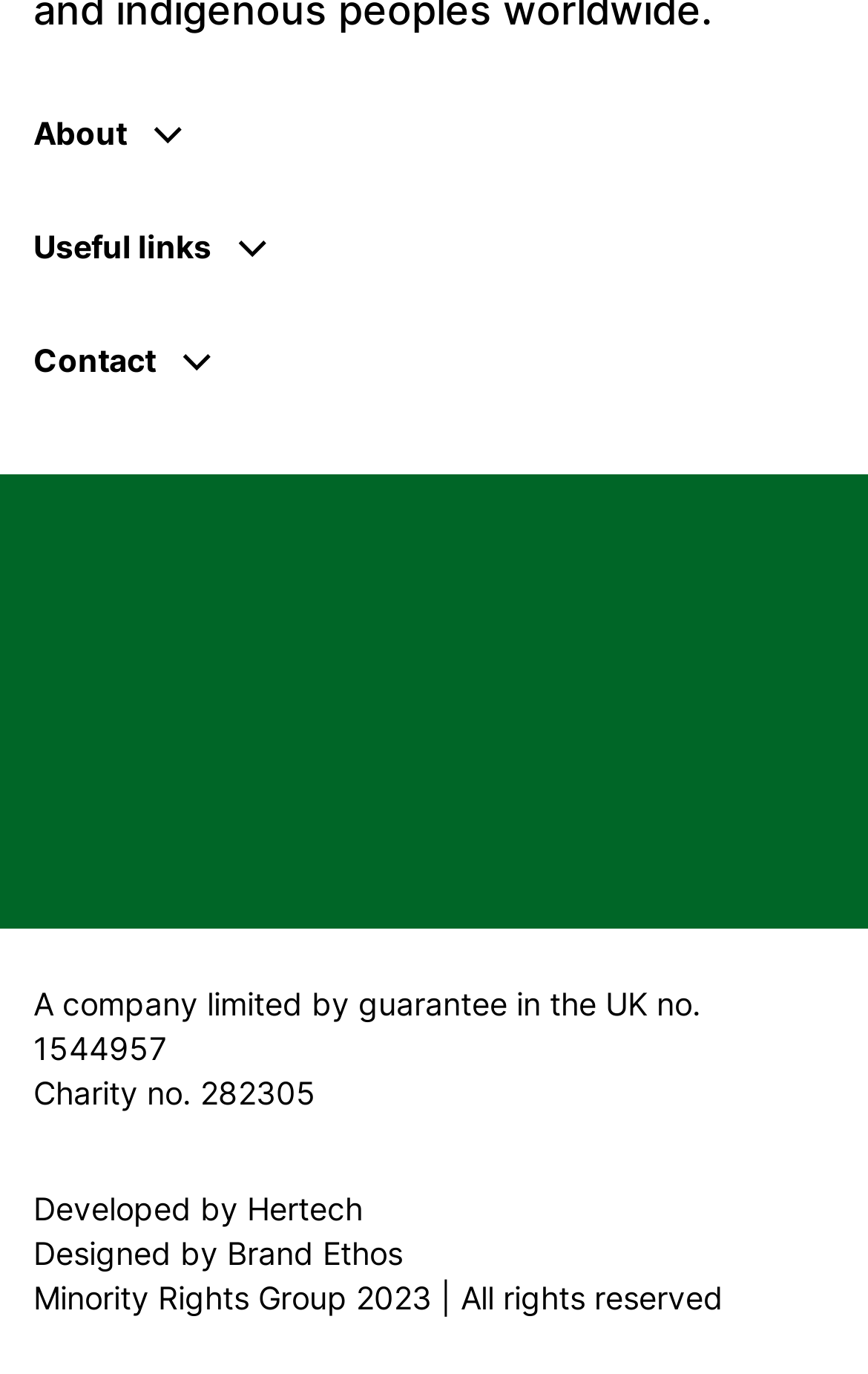Look at the image and give a detailed response to the following question: How many social media links are present in the footer?

The social media links are present in the footer section of the webpage. There are five links, namely Facebook, X, Instagram, Linkedin, and Youtube, each with its corresponding icon.